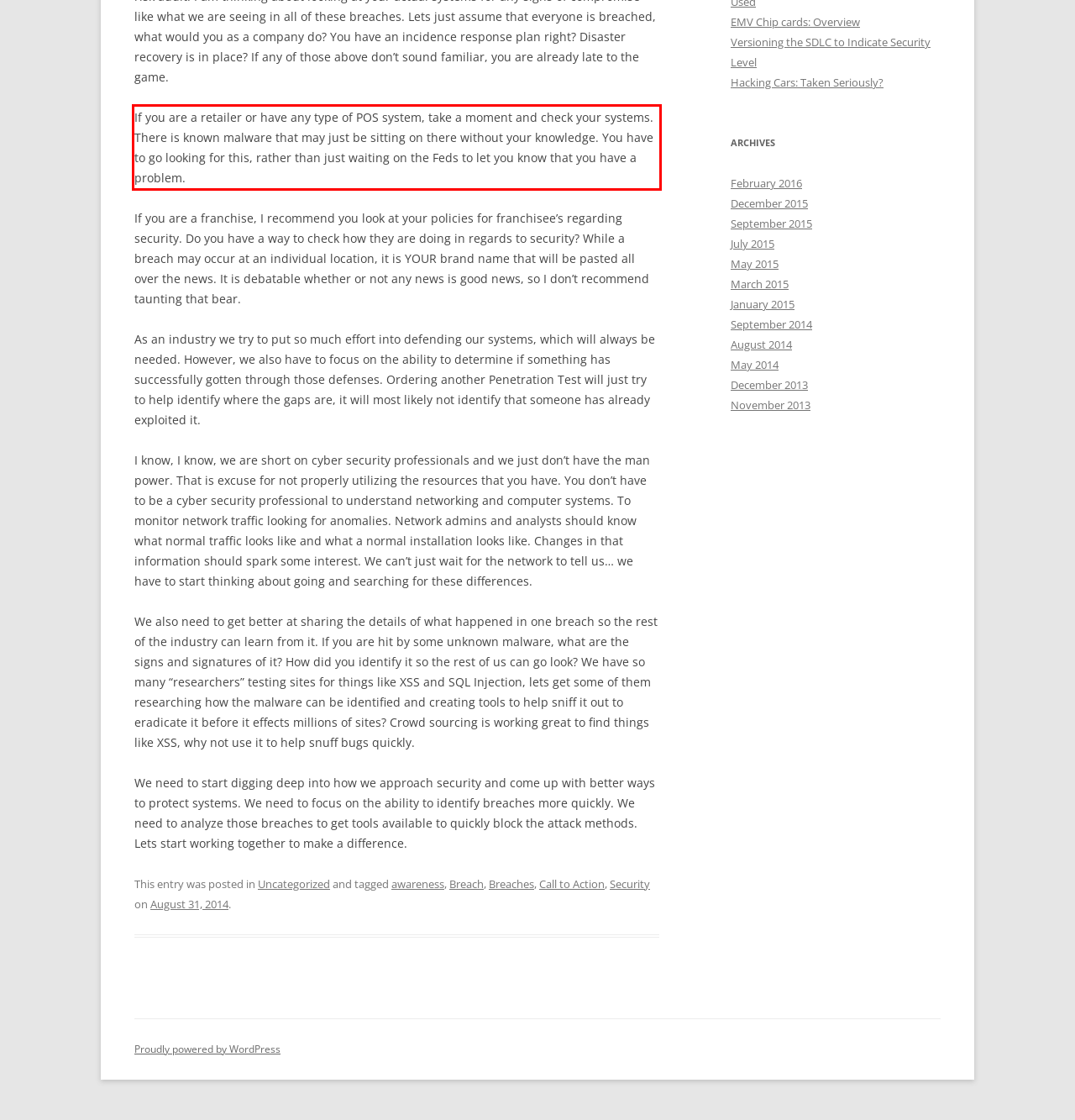Given a webpage screenshot, locate the red bounding box and extract the text content found inside it.

If you are a retailer or have any type of POS system, take a moment and check your systems. There is known malware that may just be sitting on there without your knowledge. You have to go looking for this, rather than just waiting on the Feds to let you know that you have a problem.